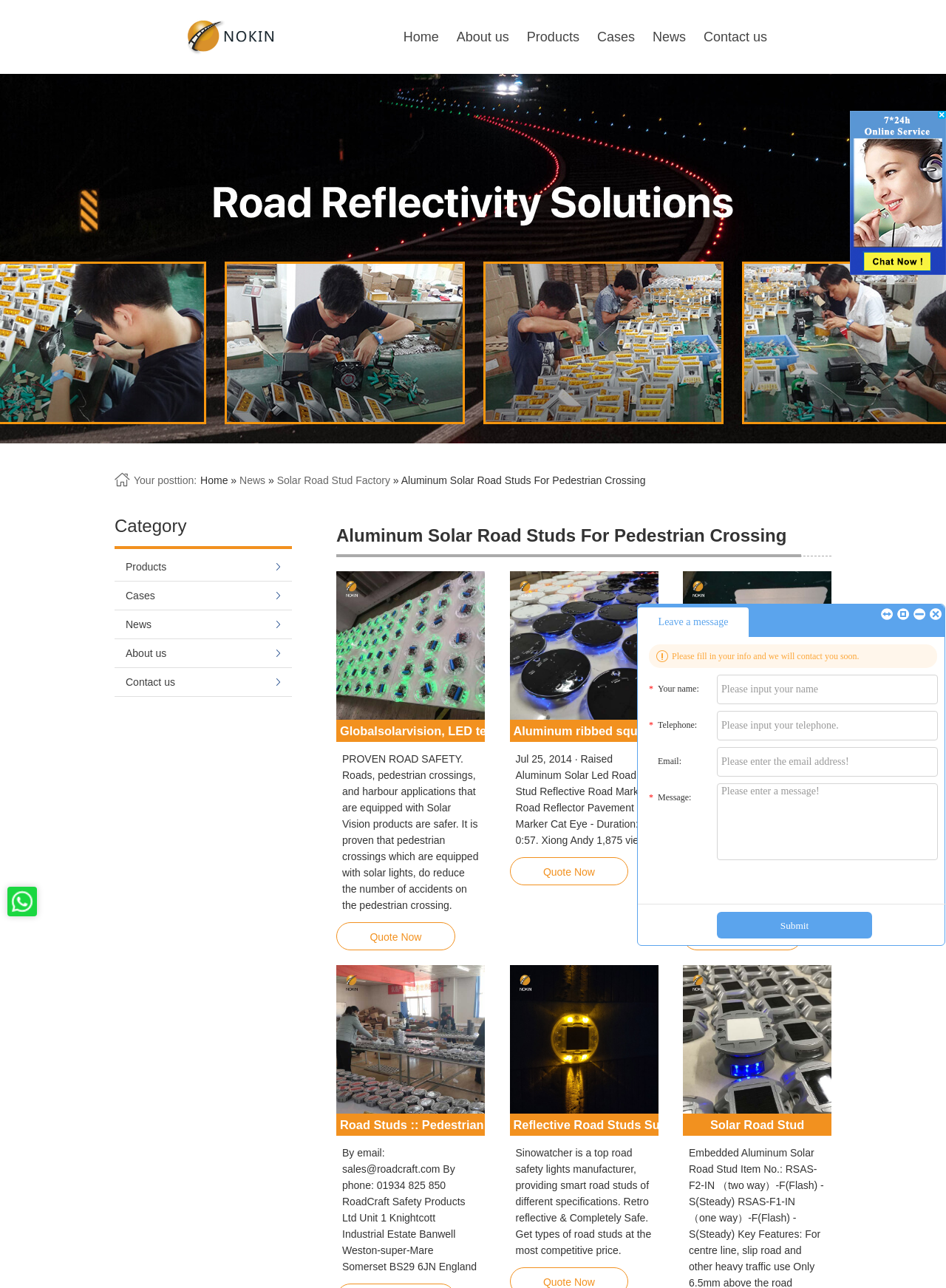Describe the webpage meticulously, covering all significant aspects.

This webpage is about Globalsolarvision, a company specializing in LED technology for road safety. At the top, there is a navigation menu with links to "Home", "About us", "Products", "Cases", "News", and "Contact us". Below the menu, there is a section with a heading "Aluminum Solar Road Studs For Pedestrian Crossing" and a brief description of the product. 

To the left of this section, there is a sidebar with links to various categories, including "Products", "Cases", "News", and "About us". Below the sidebar, there is a section with a heading "Your position" and a breadcrumb trail showing the current page's location.

The main content area is divided into three columns. The left column has three sections, each with a heading, a brief description, and a "Quote Now" link. The headings are "Globalsolarvision, LED technology specialists, The", "Aluminum ribbed square pedestrian Crossing Stud - YouTube", and "Metallic Road Studs | Non Reflective | From £2.50". 

The middle column has three sections with similar structures, but with different headings and content. The headings are "Road Studs :: Pedestrian Crossing Studs", "Reflective Road Studs Supplier, Intelligent LED Road Studs", and "Solar Road Stud". 

The right column has a section with a heading "PROVEN ROAD SAFETY" and a brief description of the benefits of using Solar Vision products. Below this section, there is a link to "WhatsApp" and an image of a WhatsApp logo. 

At the bottom of the page, there is a section with a heading "Contact us" and contact information, including an email address, phone number, and physical address. There are also several social media icons and a link to leave a message.